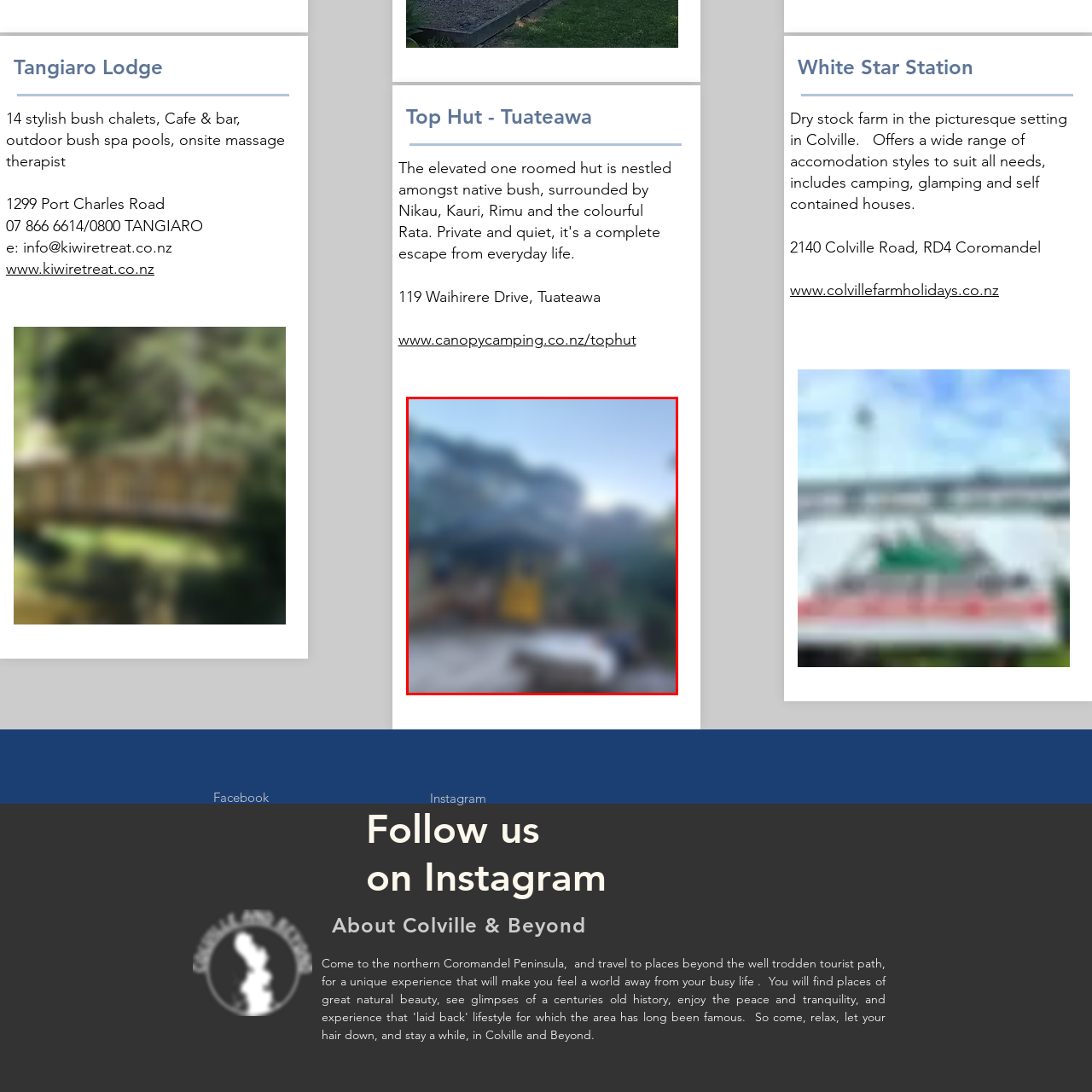What type of environment does the retreat offer?
View the image highlighted by the red bounding box and provide your answer in a single word or a brief phrase.

Natural surroundings